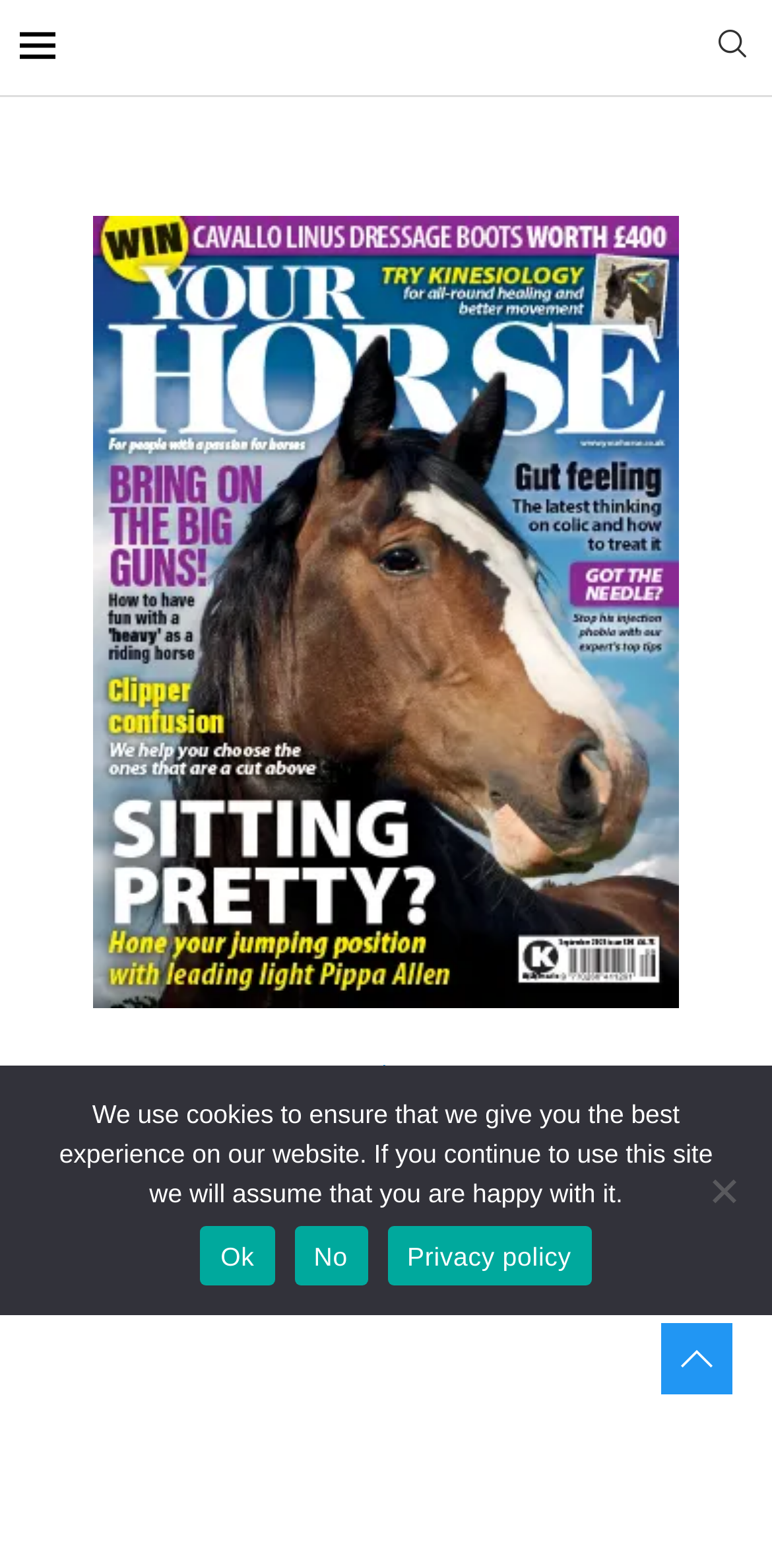Predict the bounding box of the UI element based on this description: "Pets, Animals magazines".

[0.332, 0.676, 0.668, 0.692]